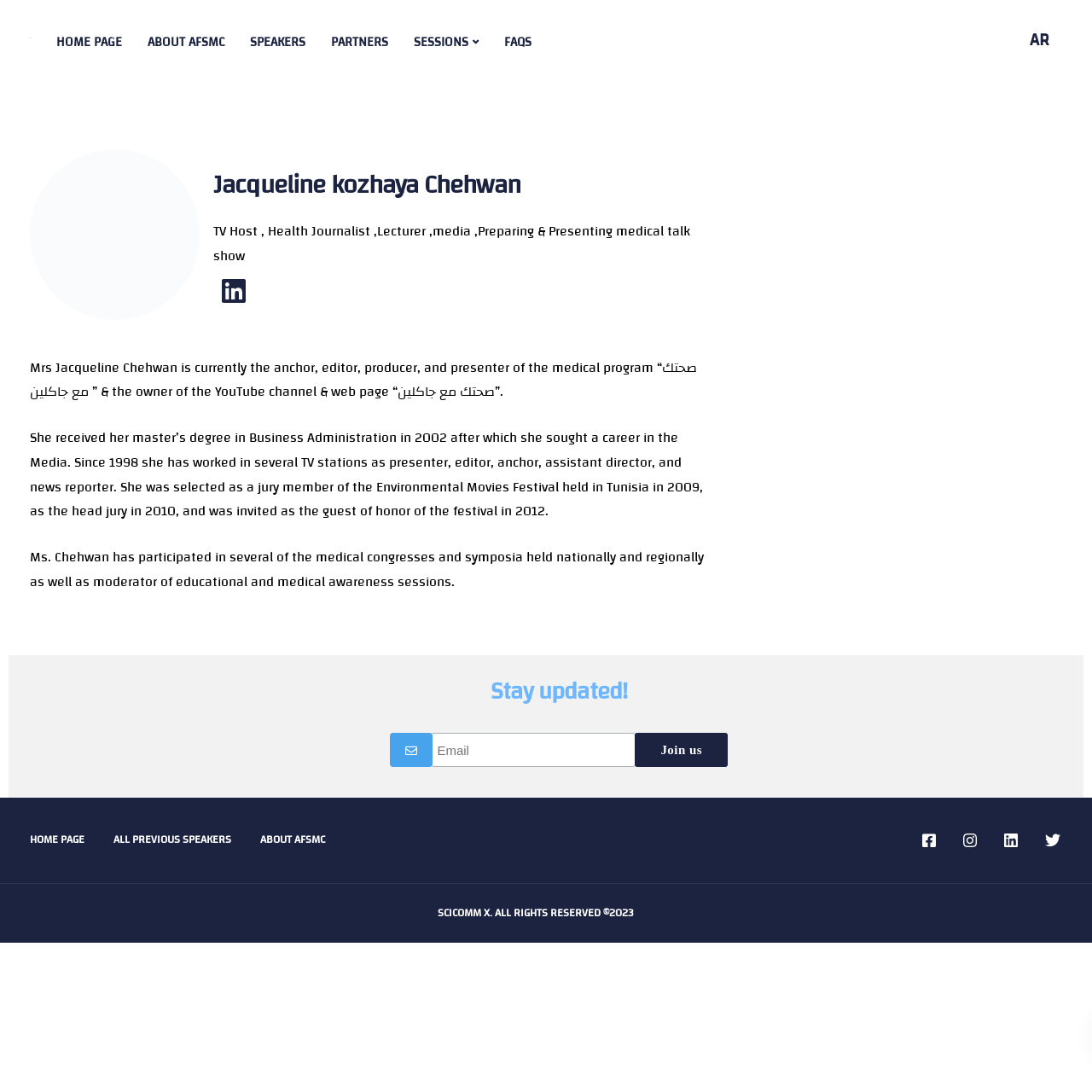Kindly determine the bounding box coordinates for the clickable area to achieve the given instruction: "view Jacqueline kozhaya Chehwan's profile".

[0.027, 0.212, 0.183, 0.223]